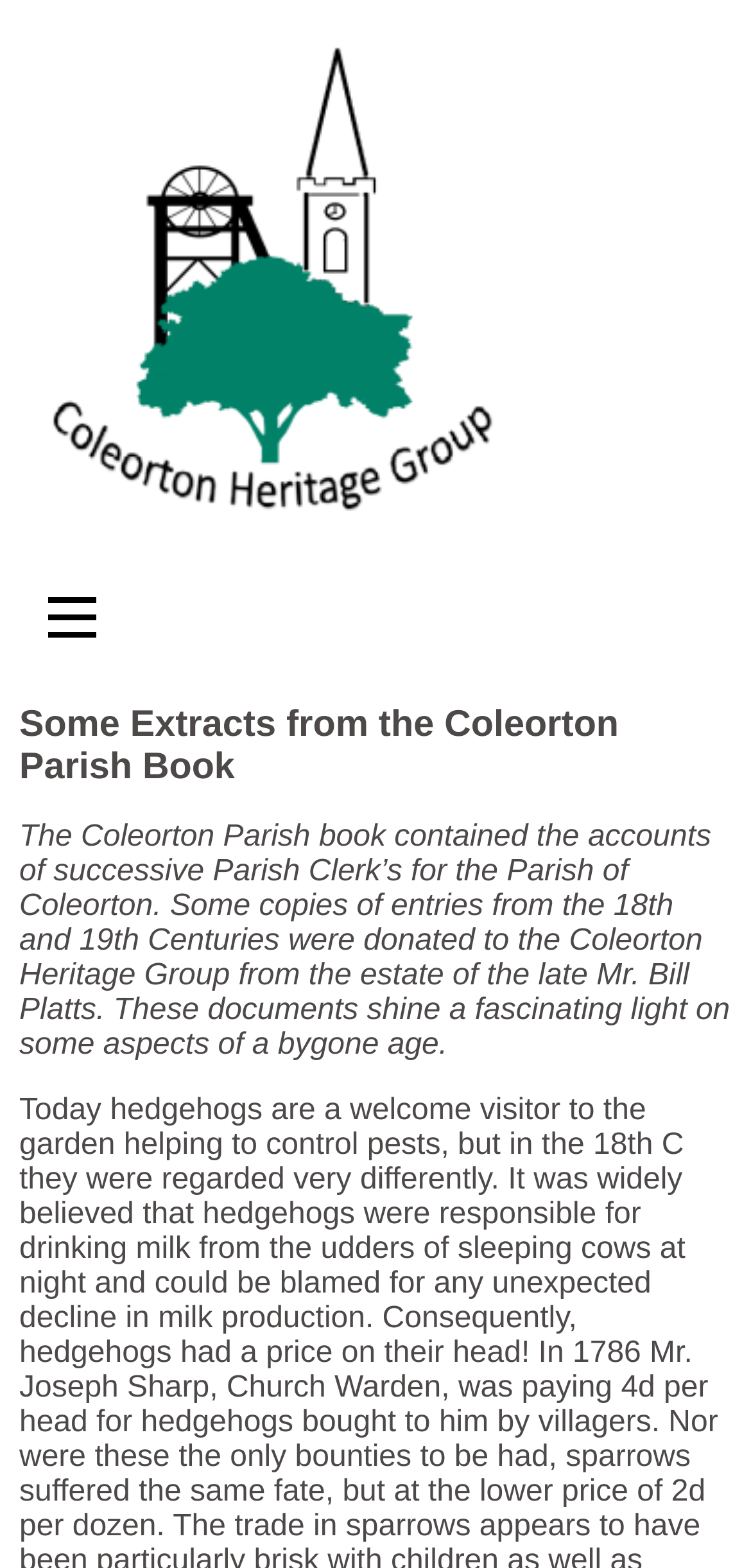Please provide the bounding box coordinates in the format (top-left x, top-left y, bottom-right x, bottom-right y). Remember, all values are floating point numbers between 0 and 1. What is the bounding box coordinate of the region described as: History Walks

[0.107, 0.662, 0.357, 0.699]